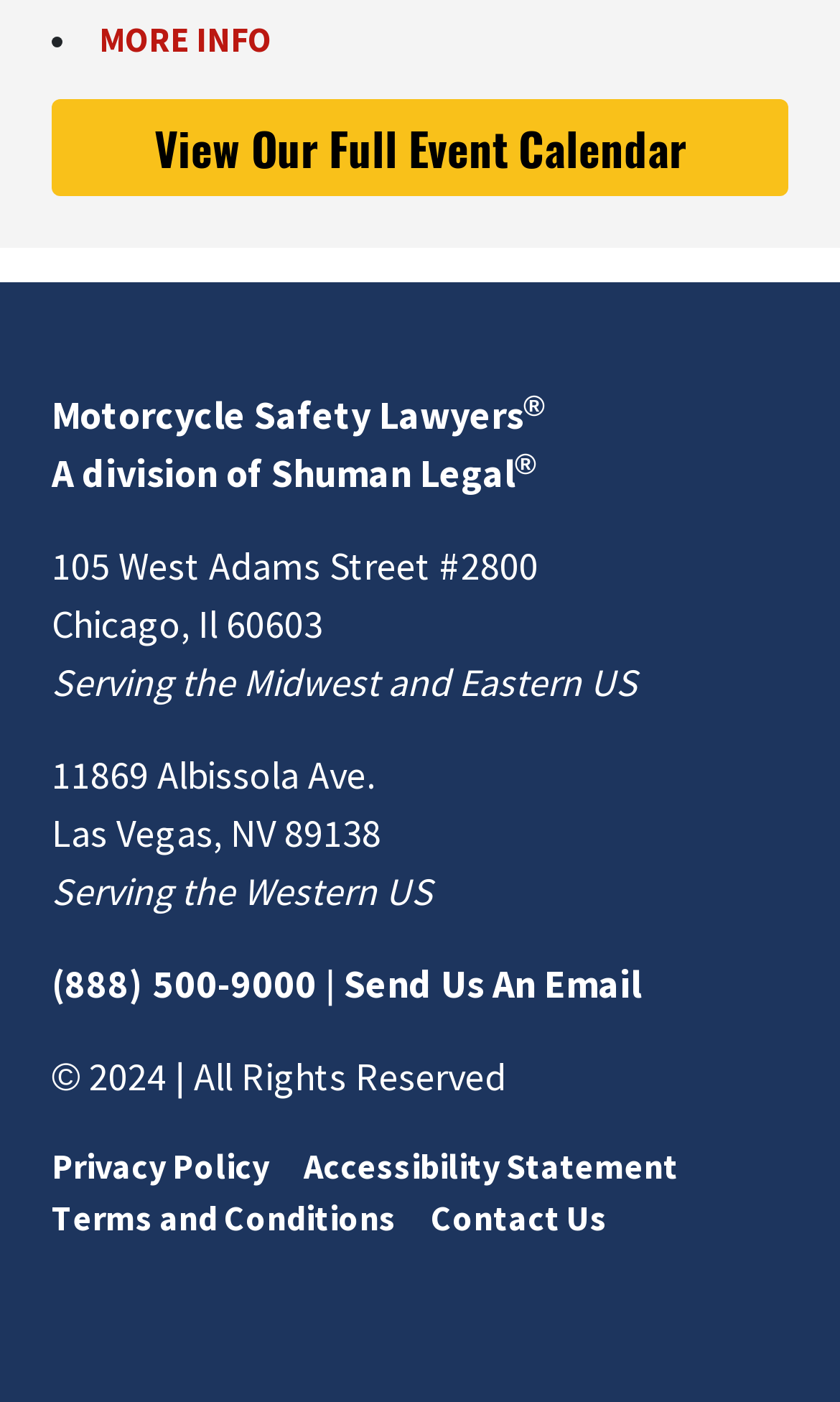Determine the bounding box coordinates for the clickable element required to fulfill the instruction: "View the full event calendar". Provide the coordinates as four float numbers between 0 and 1, i.e., [left, top, right, bottom].

[0.062, 0.07, 0.938, 0.14]